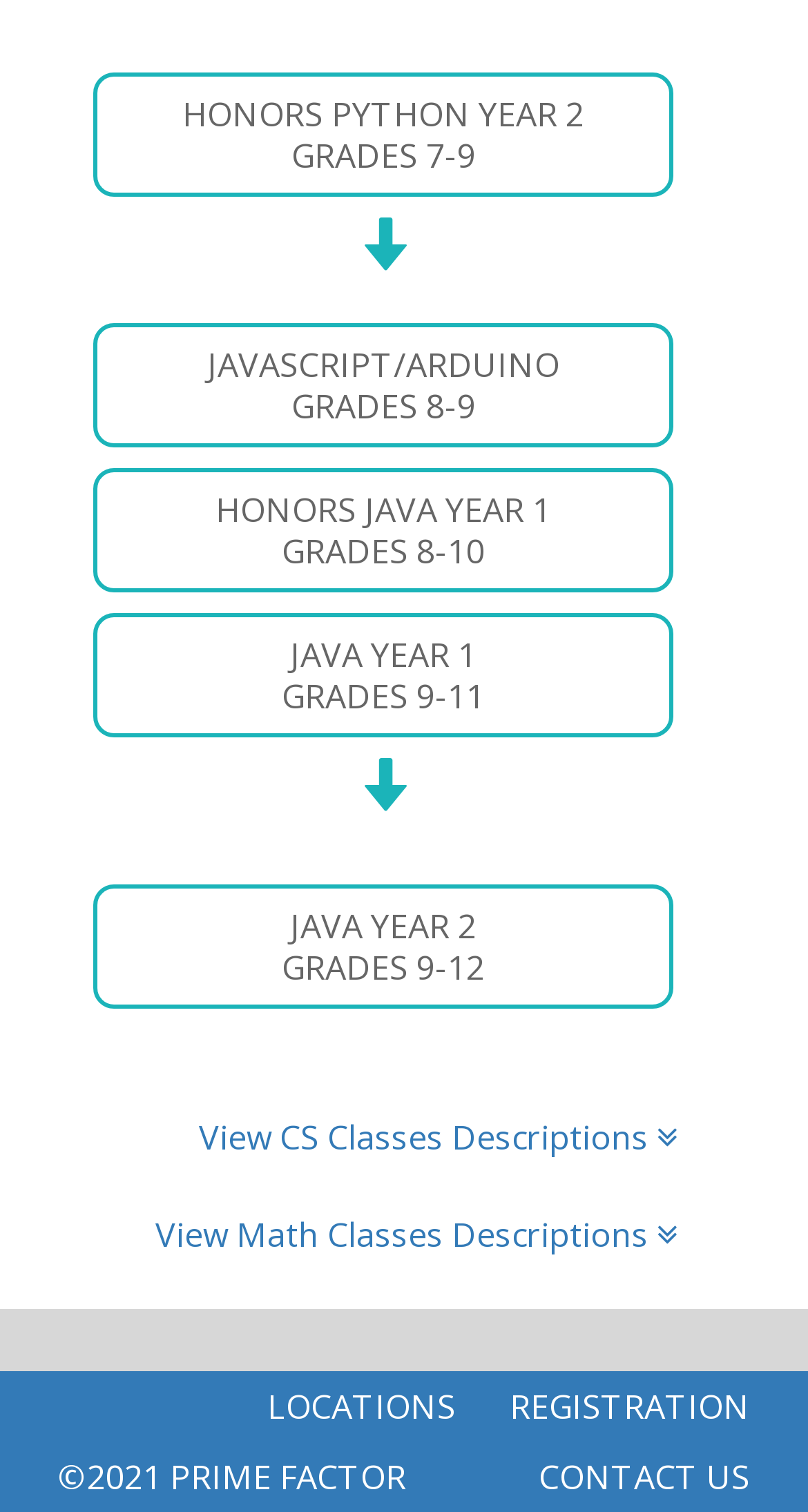Identify the bounding box of the HTML element described as: "JavaScript/Arduino grades 8-9".

[0.115, 0.213, 0.833, 0.296]